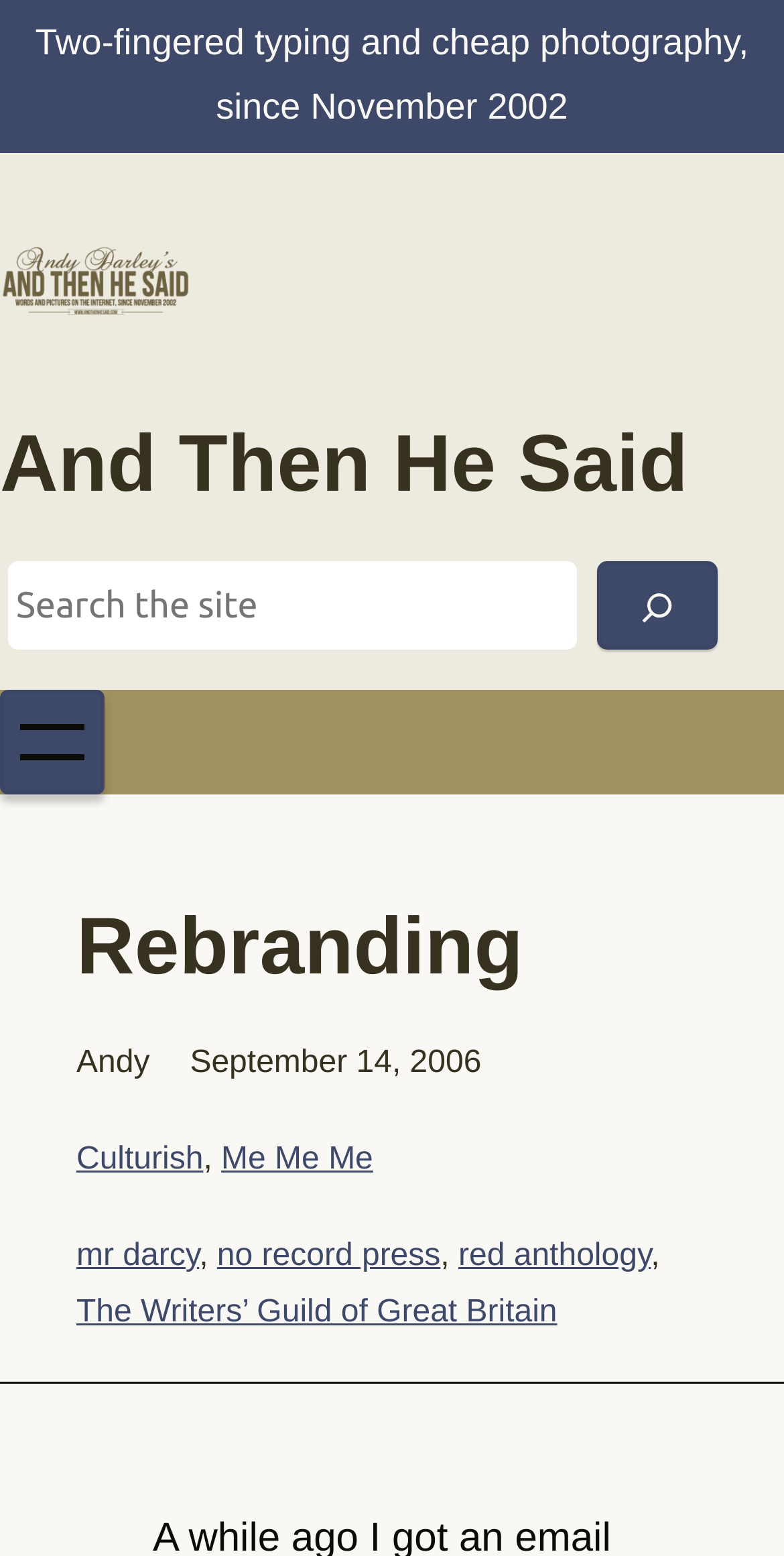Specify the bounding box coordinates (top-left x, top-left y, bottom-right x, bottom-right y) of the UI element in the screenshot that matches this description: Me Me Me

[0.282, 0.734, 0.476, 0.756]